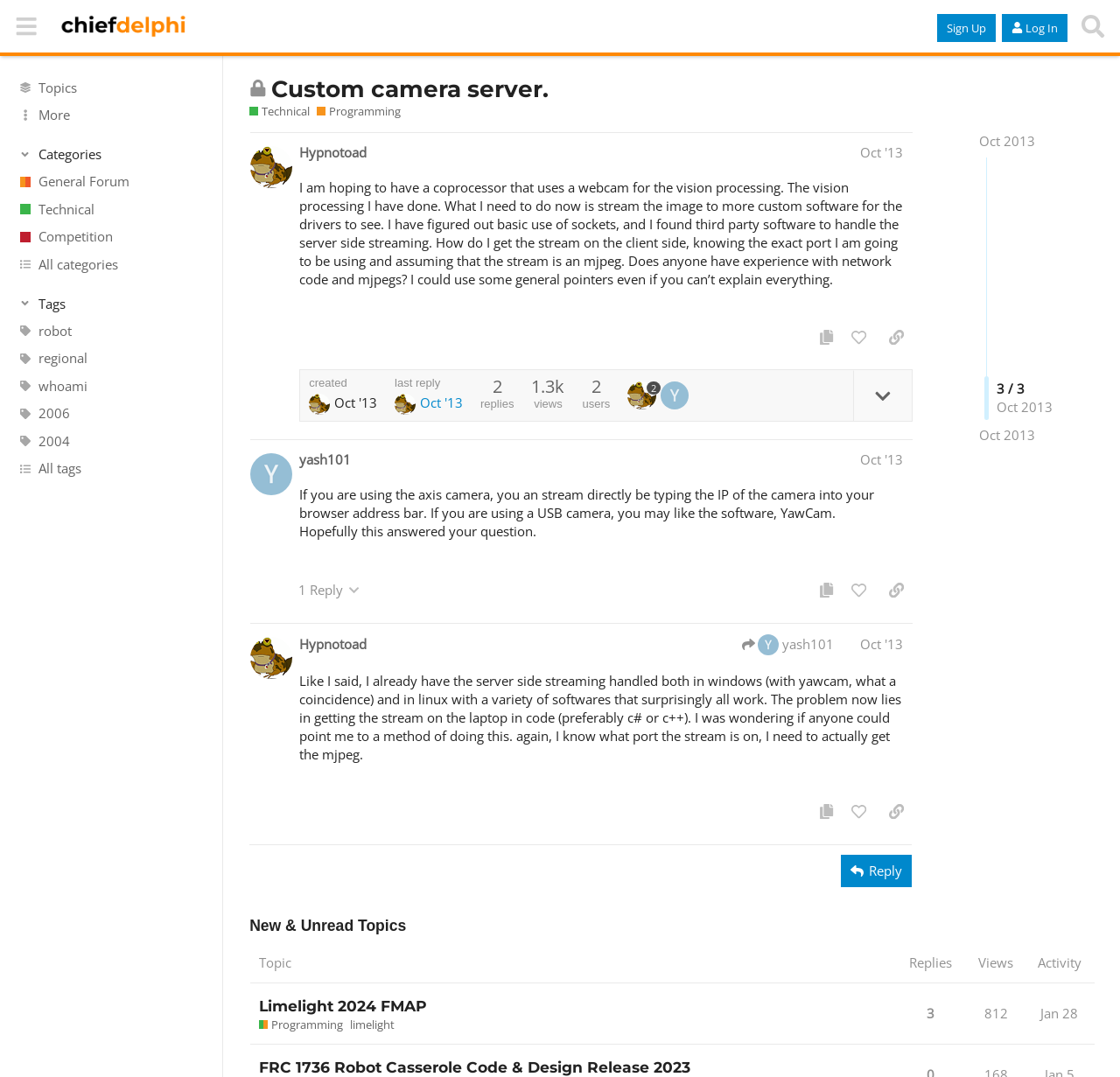What is the title of the topic?
Please look at the screenshot and answer in one word or a short phrase.

Custom camera server.